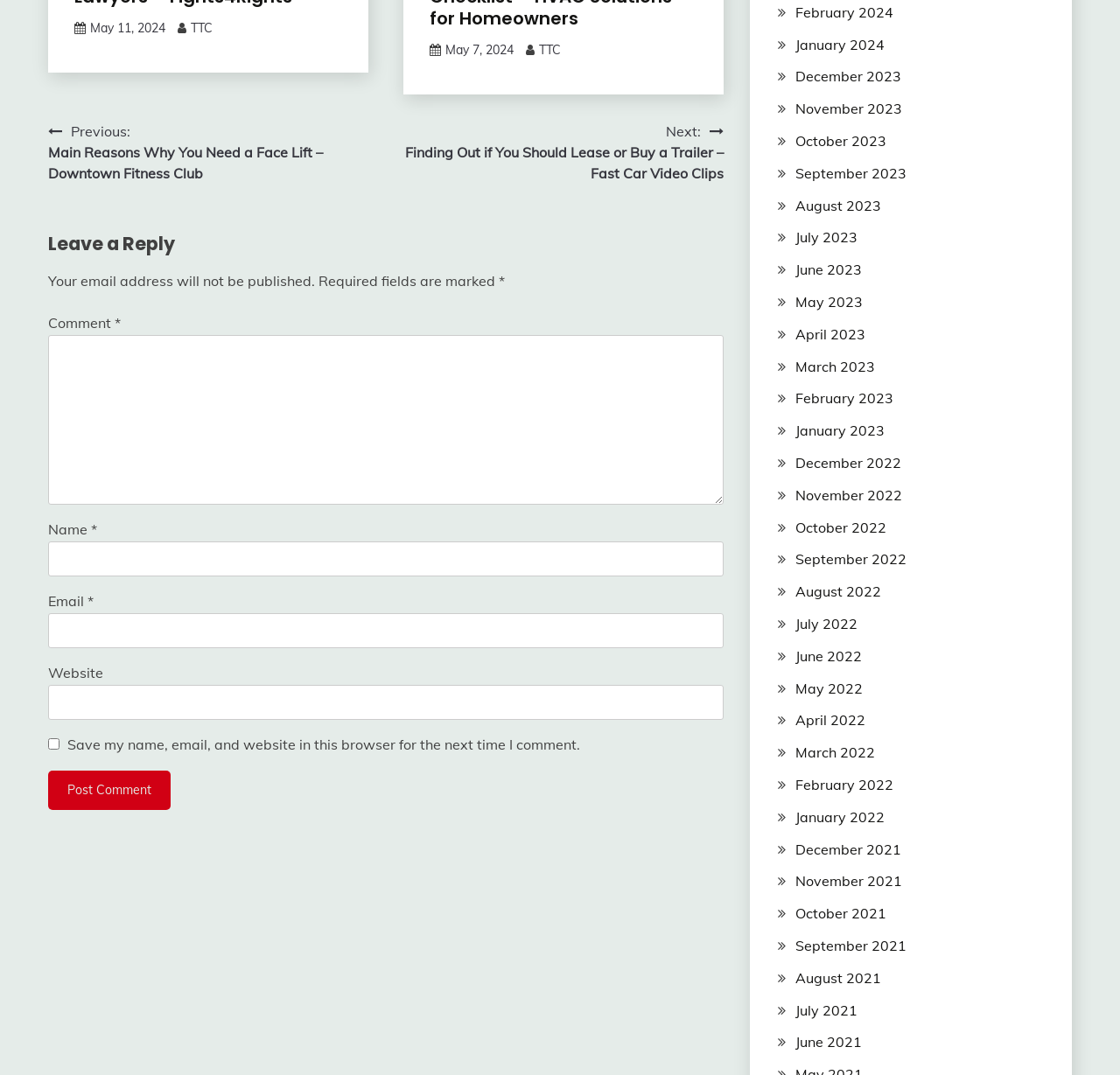Please locate the bounding box coordinates of the element's region that needs to be clicked to follow the instruction: "Select a month from the archive links". The bounding box coordinates should be provided as four float numbers between 0 and 1, i.e., [left, top, right, bottom].

[0.71, 0.003, 0.797, 0.019]